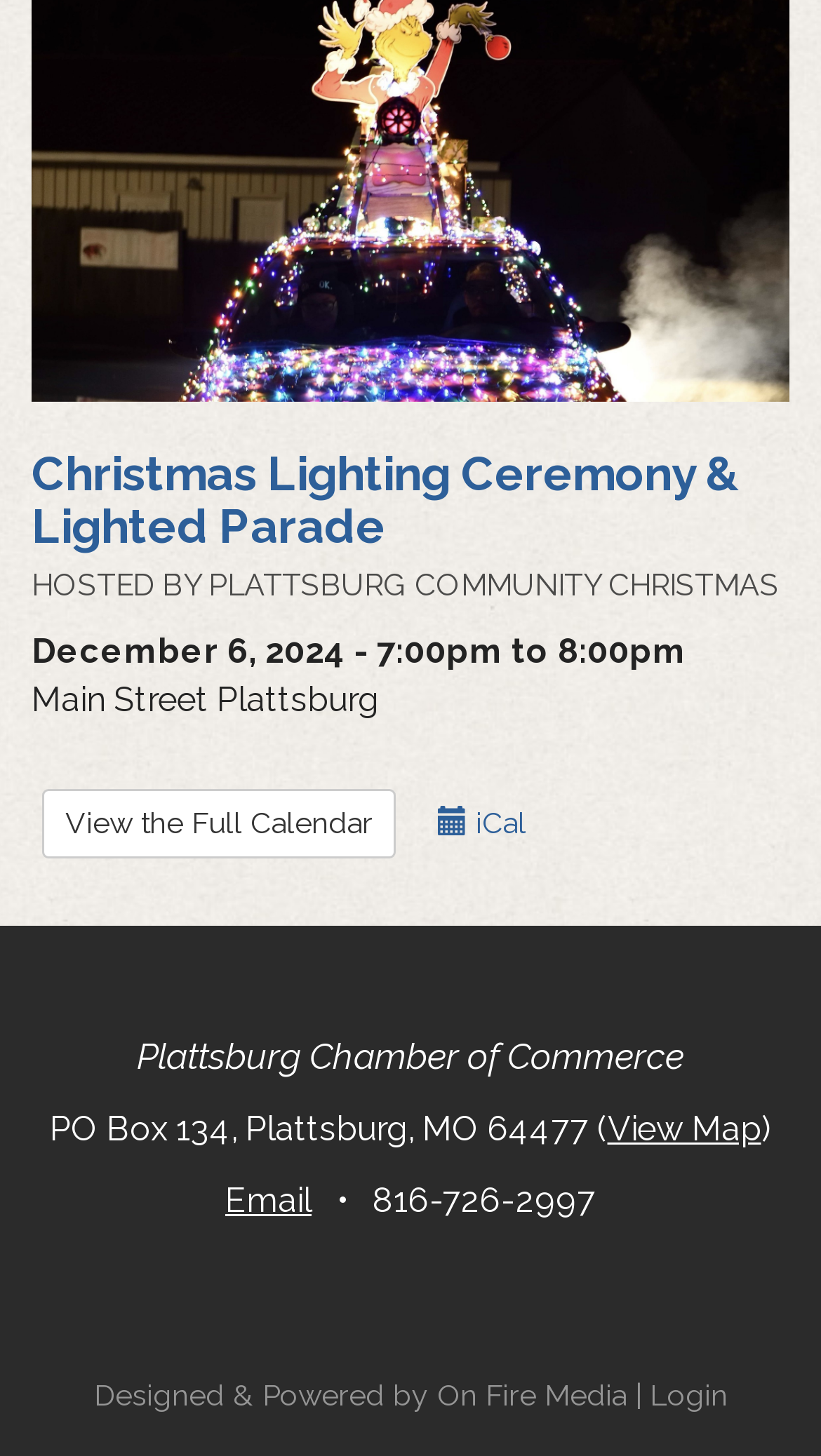Locate the bounding box of the UI element described in the following text: "On Fire Media".

[0.532, 0.749, 0.763, 0.772]